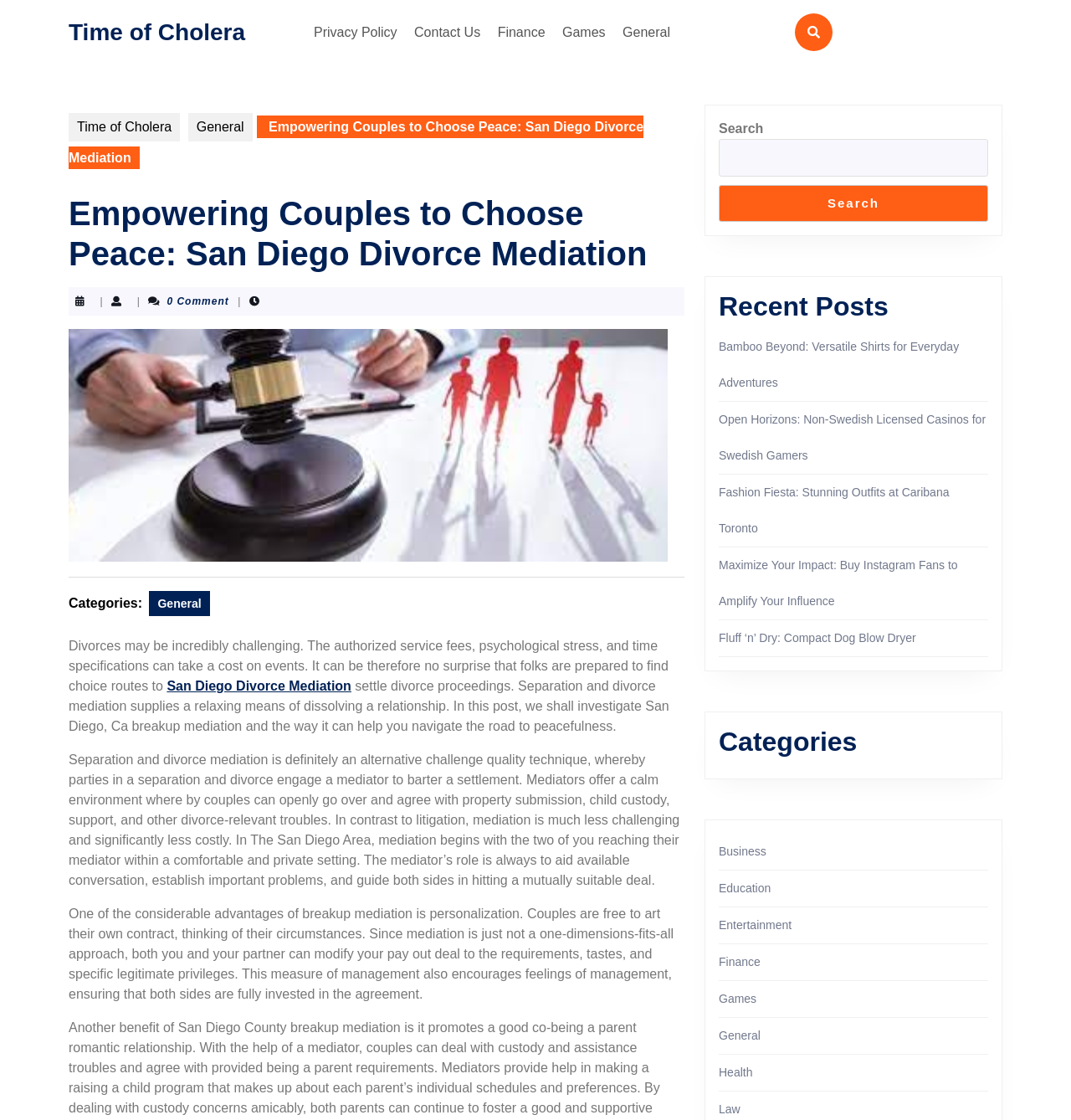Locate the bounding box coordinates of the clickable part needed for the task: "Search for something".

[0.671, 0.124, 0.923, 0.157]